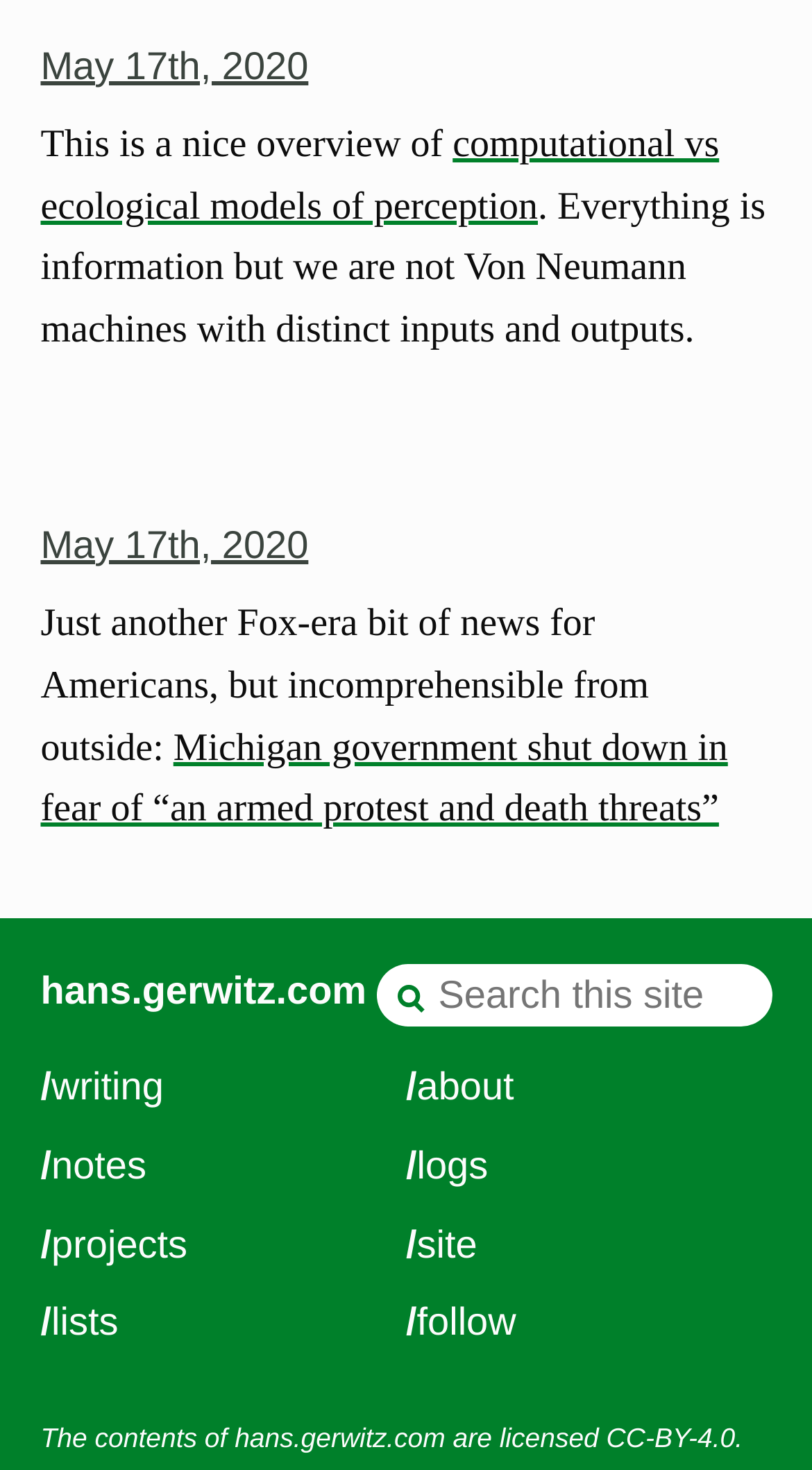Based on the element description: "May 17th, 2020", identify the UI element and provide its bounding box coordinates. Use four float numbers between 0 and 1, [left, top, right, bottom].

[0.038, 0.355, 0.392, 0.385]